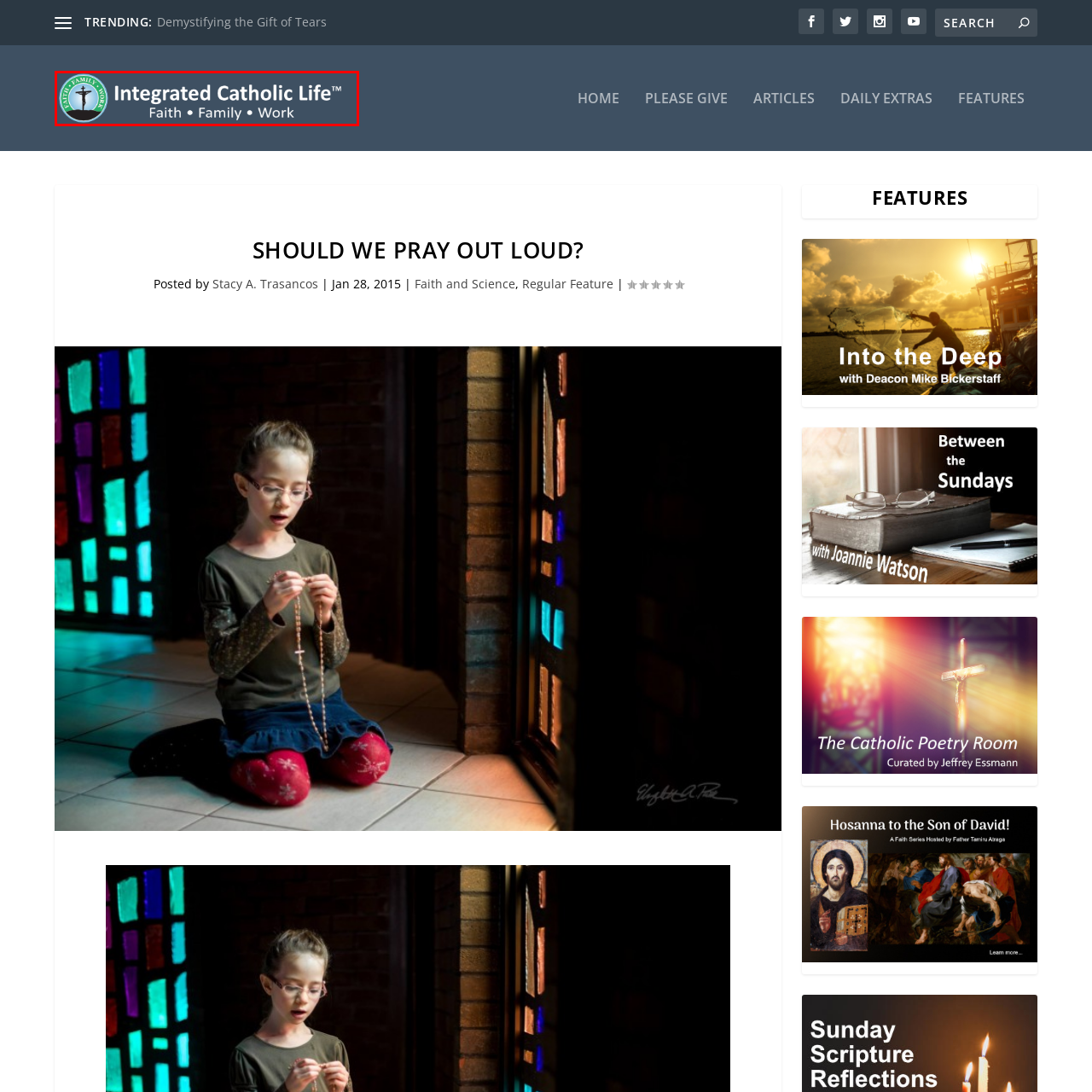Look closely at the zone within the orange frame and give a detailed answer to the following question, grounding your response on the visual details: 
What is the purpose of the color scheme in the logo?

The harmonious color scheme employed in the logo is intended to reflect a sense of unity and purpose, inviting individuals to engage with the content and initiatives promoted by Integrated Catholic Life™.